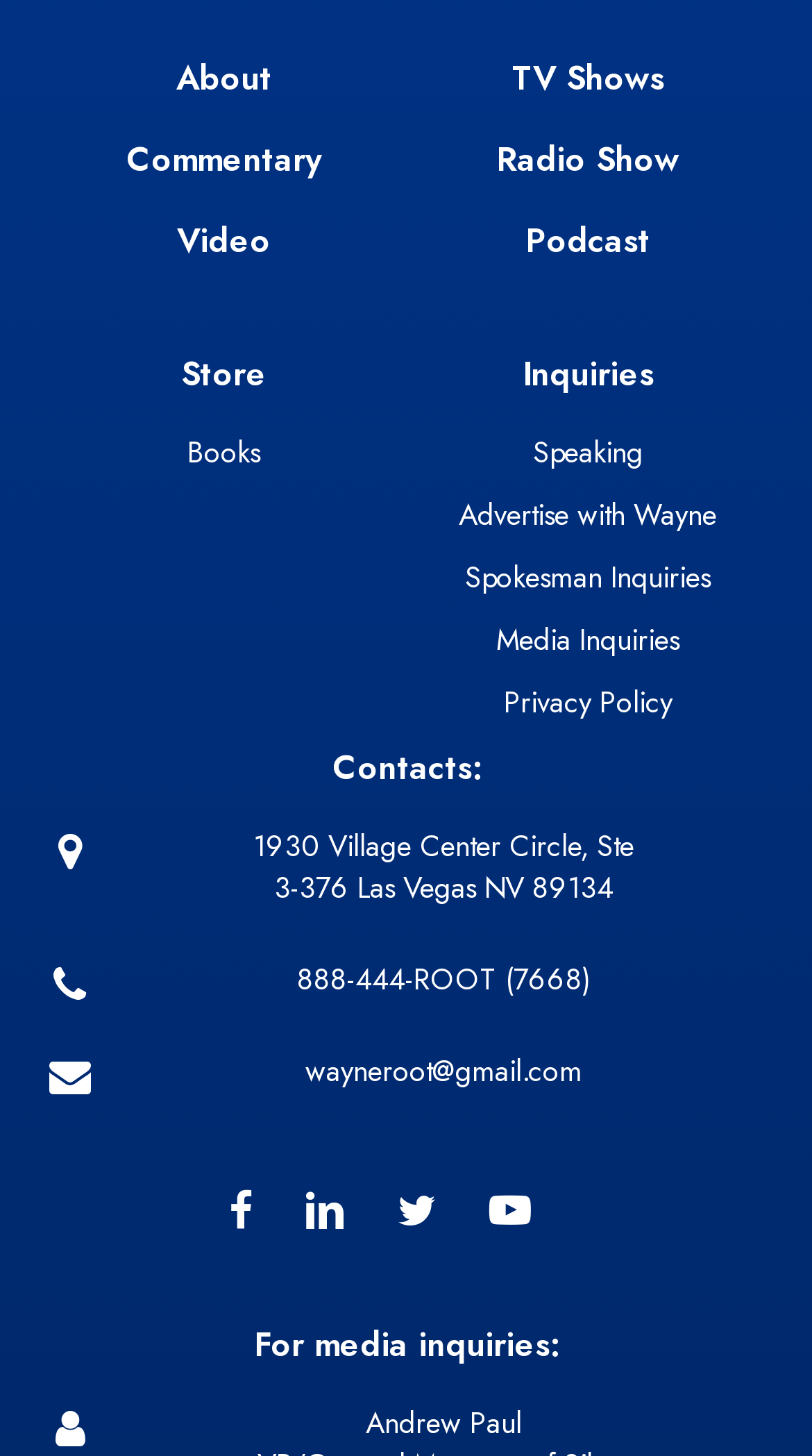What is the phone number to contact Wayne Root? Refer to the image and provide a one-word or short phrase answer.

888-444-ROOT (7668)